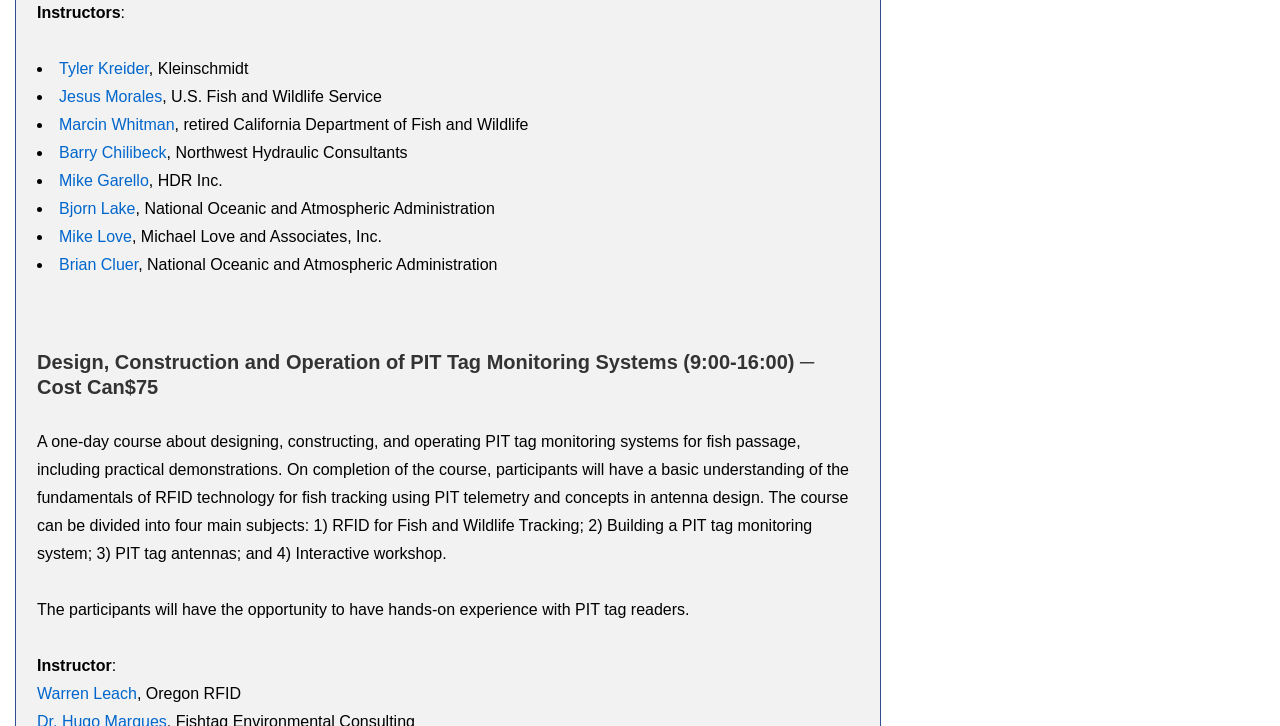Refer to the image and provide a thorough answer to this question:
What is the cost of the course?

The cost of the course is mentioned in the heading 'Design, Construction and Operation of PIT Tag Monitoring Systems (9:00-16:00) ─ Cost Can$75', which provides the cost of the course in Canadian dollars.